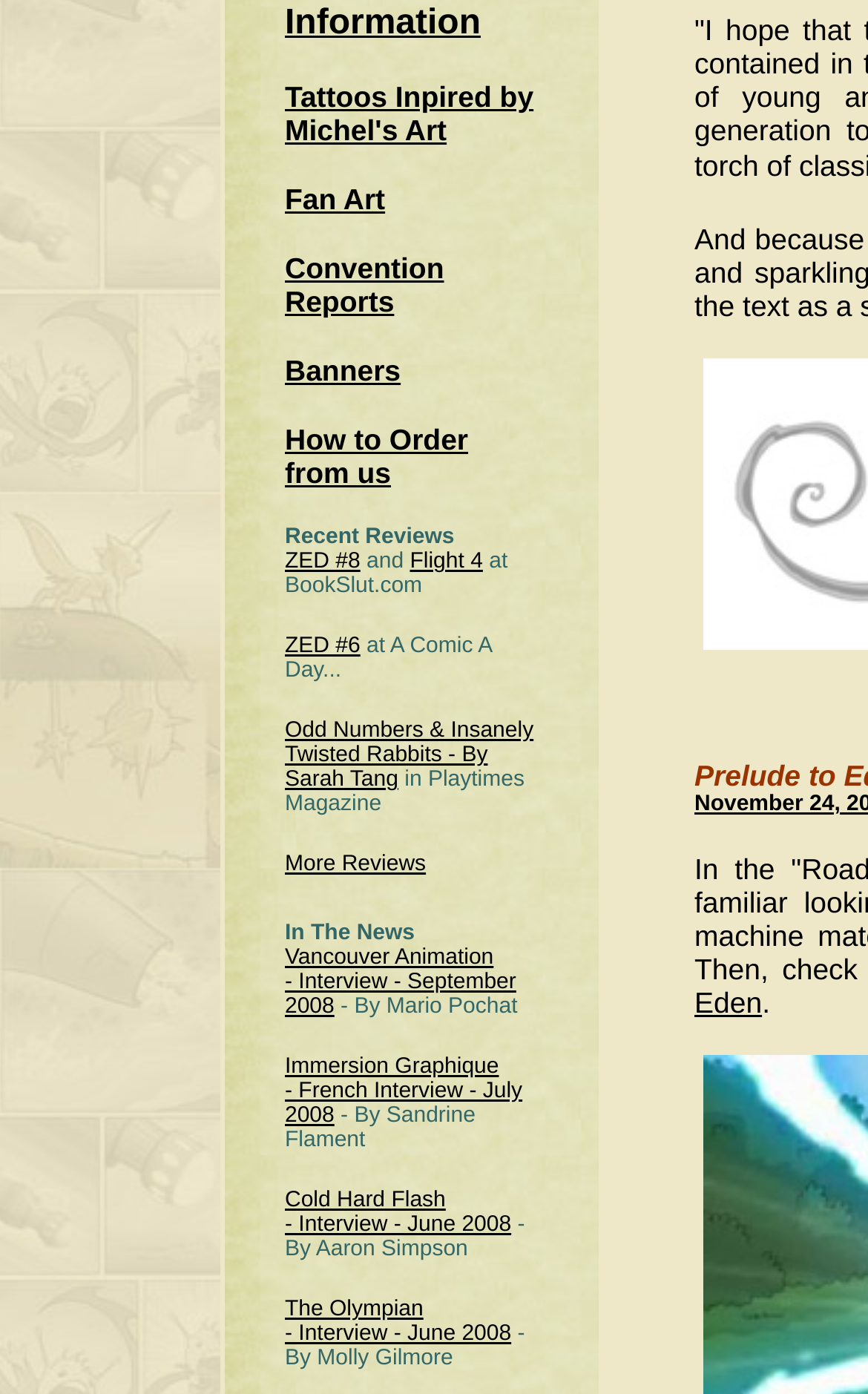Give the bounding box coordinates for the element described as: "How to Order from us".

[0.328, 0.303, 0.539, 0.351]